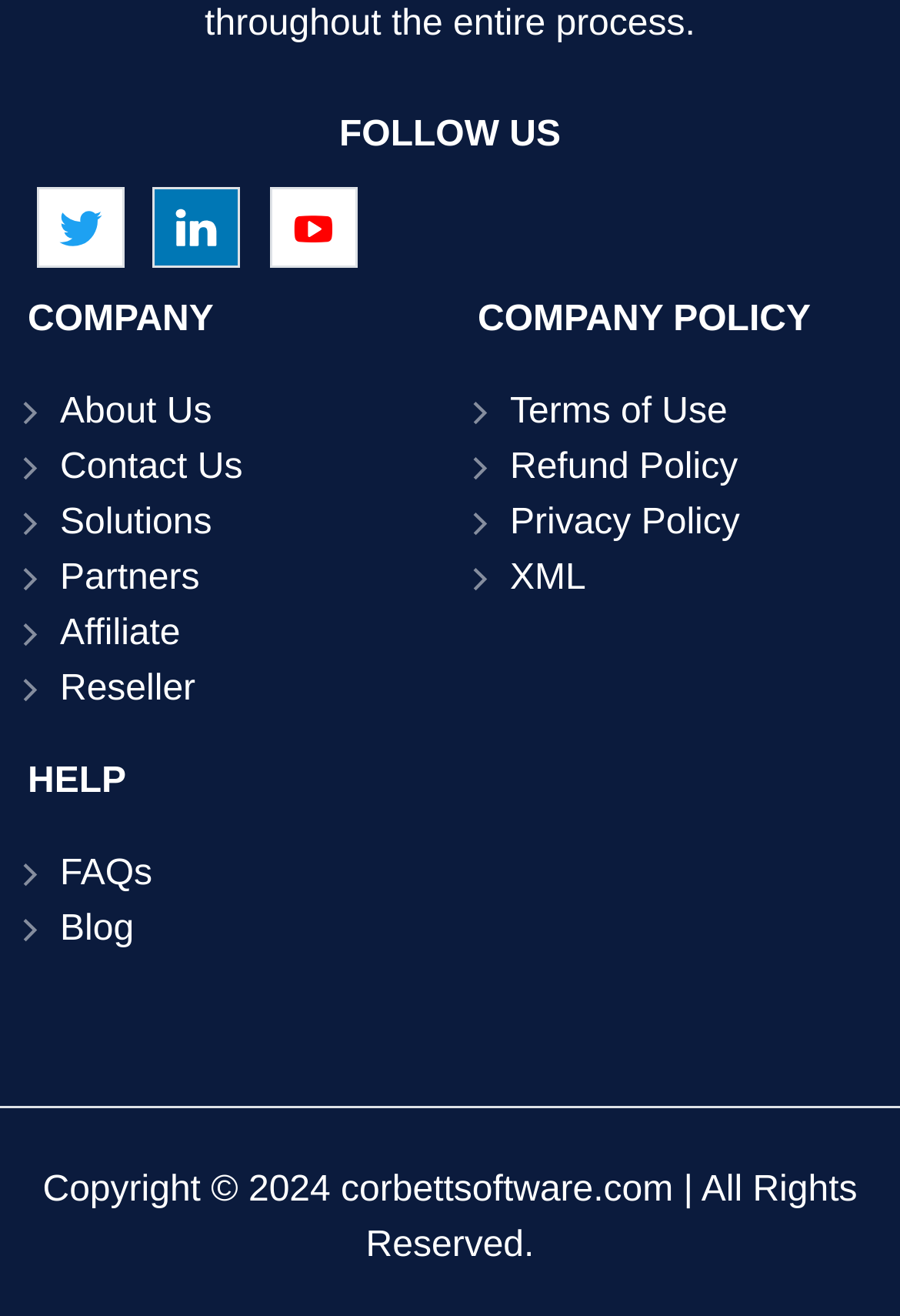What are the main categories listed under COMPANY?
Please provide a comprehensive answer based on the visual information in the image.

The webpage has a section labeled 'COMPANY' which contains six links: About Us, Contact Us, Solutions, Partners, Affiliate, and Reseller. These links are likely to provide information about the company and its services.